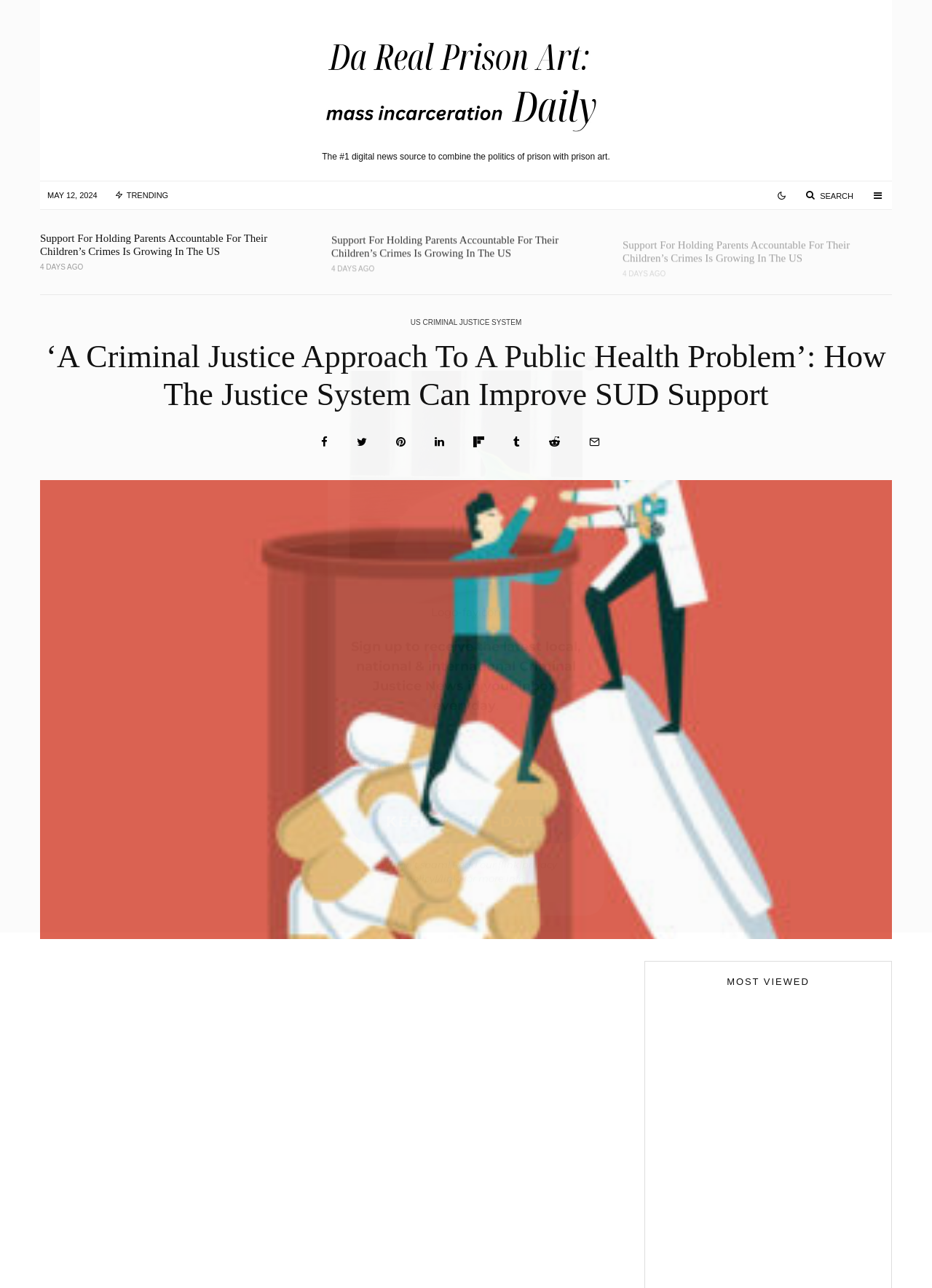What is the date of the article 'Support For Holding Parents Accountable For Their Children’s Crimes Is Growing In The US'?
Use the information from the screenshot to give a comprehensive response to the question.

I found the article 'Support For Holding Parents Accountable For Their Children’s Crimes Is Growing In The US' and looked for the time element associated with it. The time element has the text '4 DAYS AGO', which indicates the date of the article.